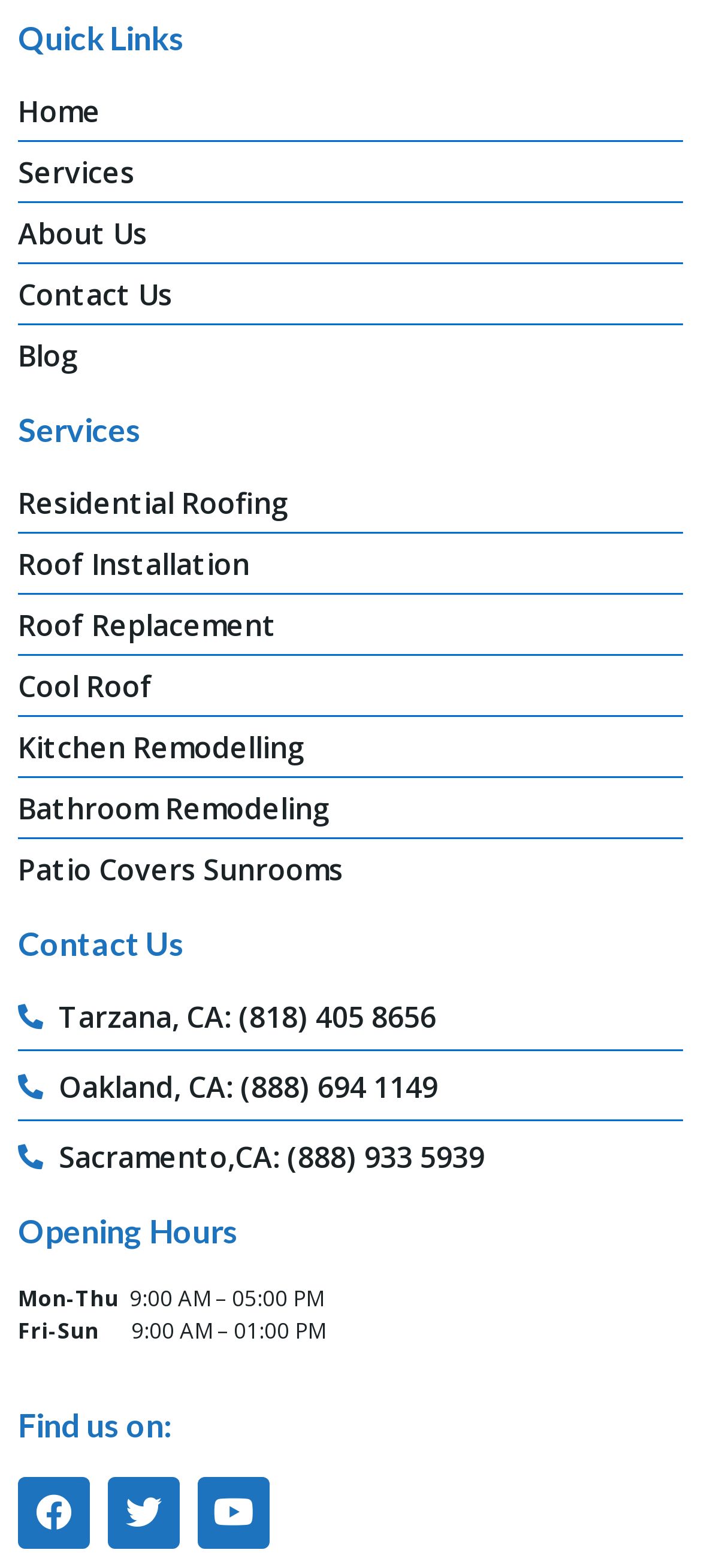Locate the bounding box coordinates of the clickable part needed for the task: "Go to HOME page".

None